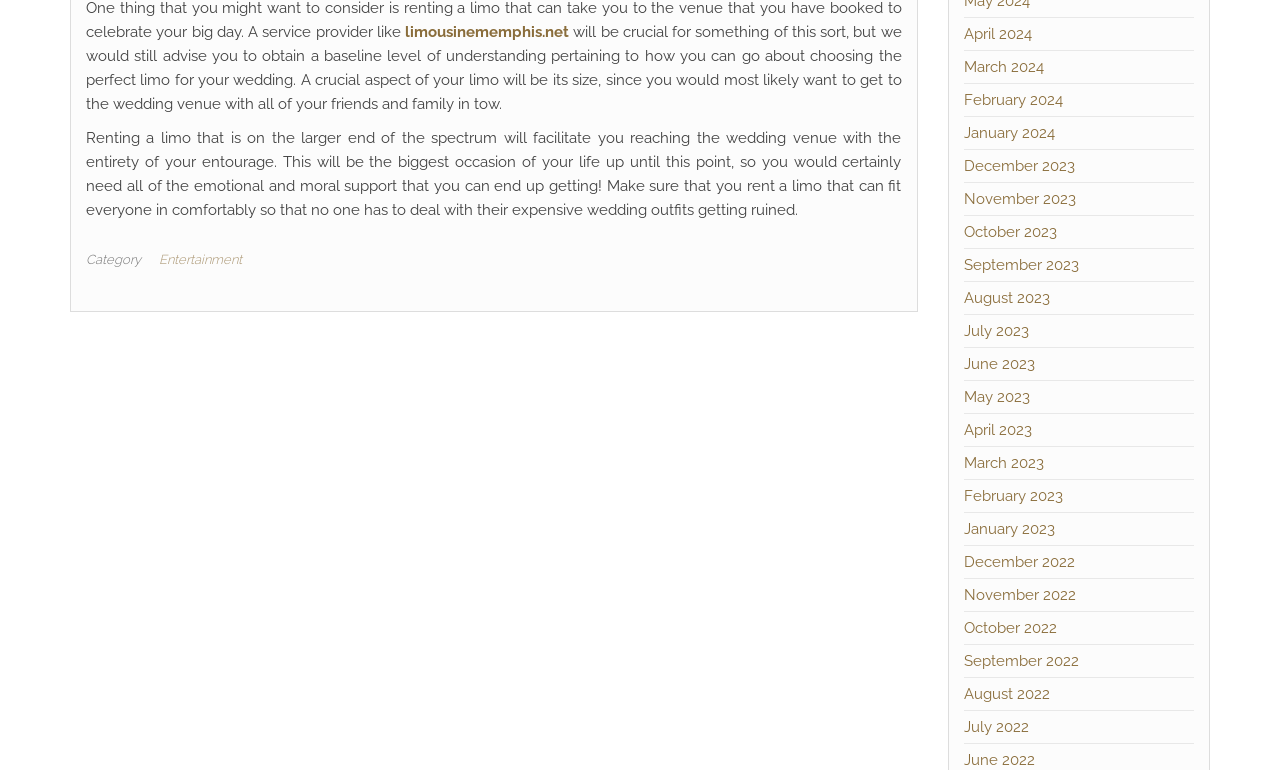Using the information from the screenshot, answer the following question thoroughly:
What is the main topic of this webpage?

Based on the content of the webpage, it appears to be discussing the importance of choosing the right limo for a wedding, including considering the size of the limo to accommodate all friends and family.